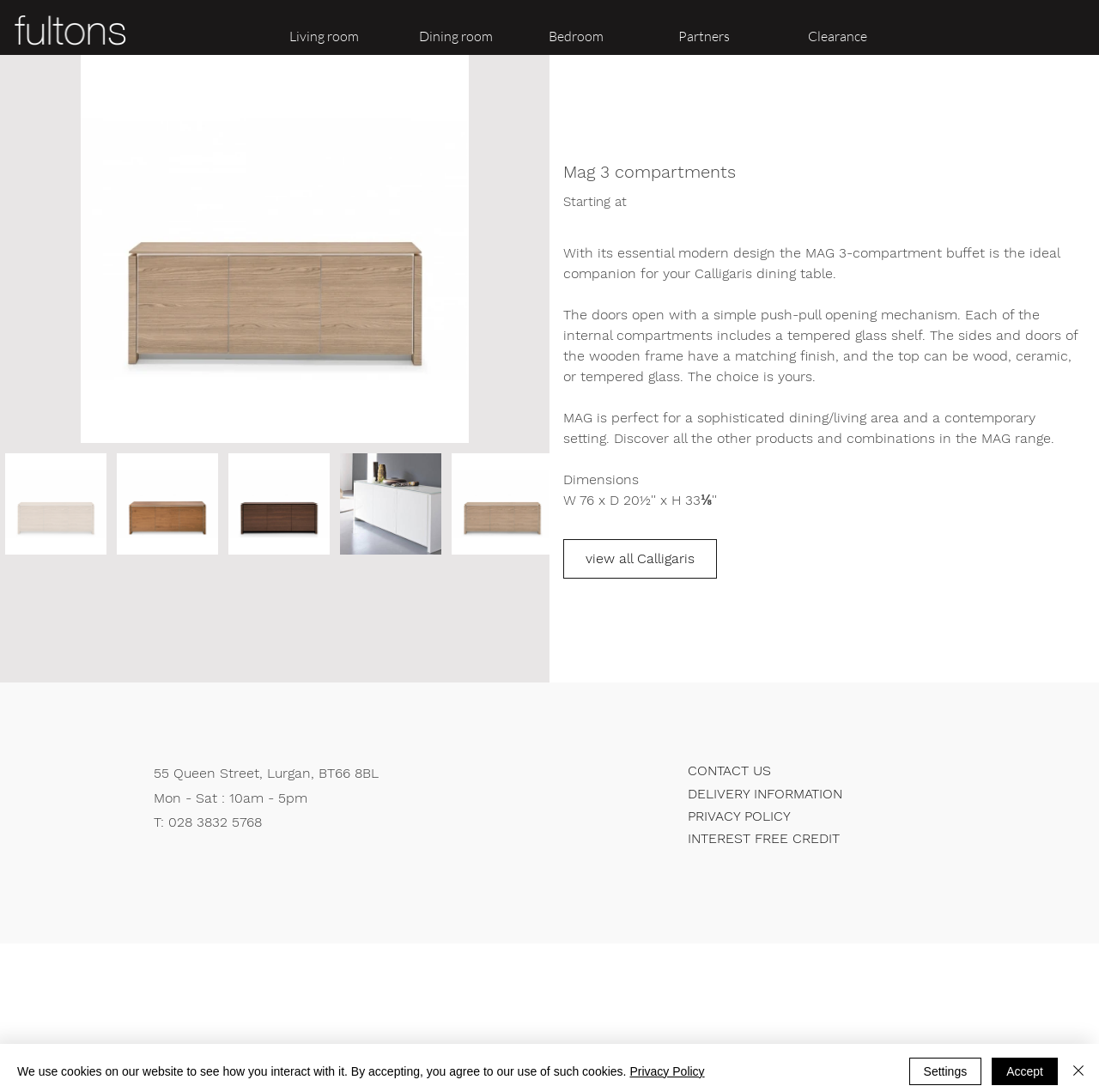Present a detailed account of what is displayed on the webpage.

This webpage appears to be a product page for the MAG 3-compartment buffet, a furniture item designed for dining tables. At the top left corner, there is a logo of Fultons, which is a link. Next to it, there is a navigation menu with links to different sections of the website, including "Living room", "Dining room", "Bedroom", "Partners", and "Clearance".

Below the navigation menu, there are two buttons, one on the left and one on the right, which seem to be used for scrolling or navigating through the page. 

The main content of the page is a description of the MAG 3-compartment buffet, which includes its features, dimensions, and a call to action to view all Calligaris products. The description is divided into several headings, including "Mag 3 compartments", "Starting at", and a detailed description of the product.

At the bottom of the page, there is a section with the store's address, opening hours, and contact information. There are also links to "INTEREST FREE CREDIT", "PRIVACY POLICY", "DELIVERY INFORMATION", and "CONTACT US".

In the bottom right corner, there are three buttons: "Accept", "Settings", and "Close", which seem to be related to cookie settings or privacy policies.